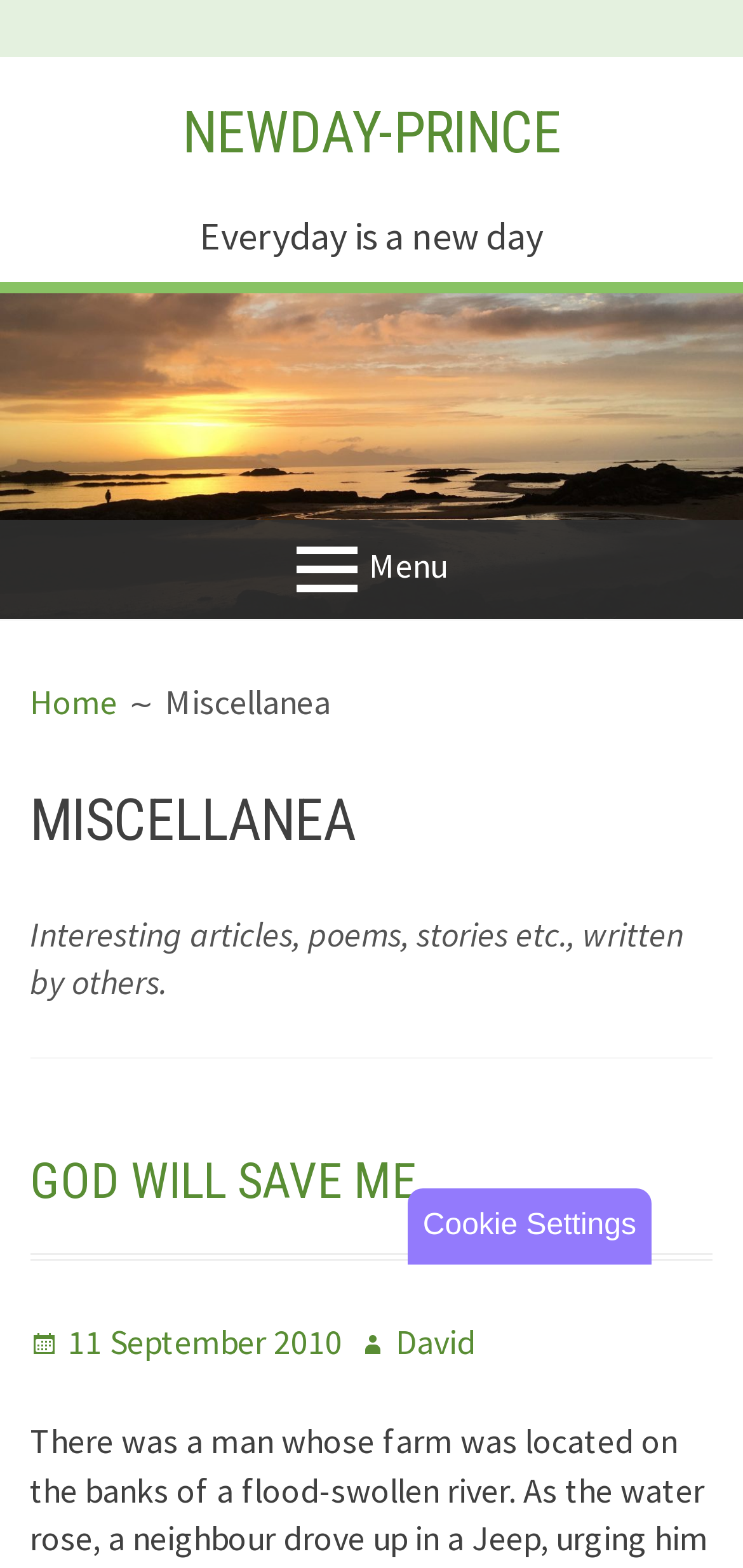What is the name of the website?
Based on the image, provide a one-word or brief-phrase response.

Newday-Prince